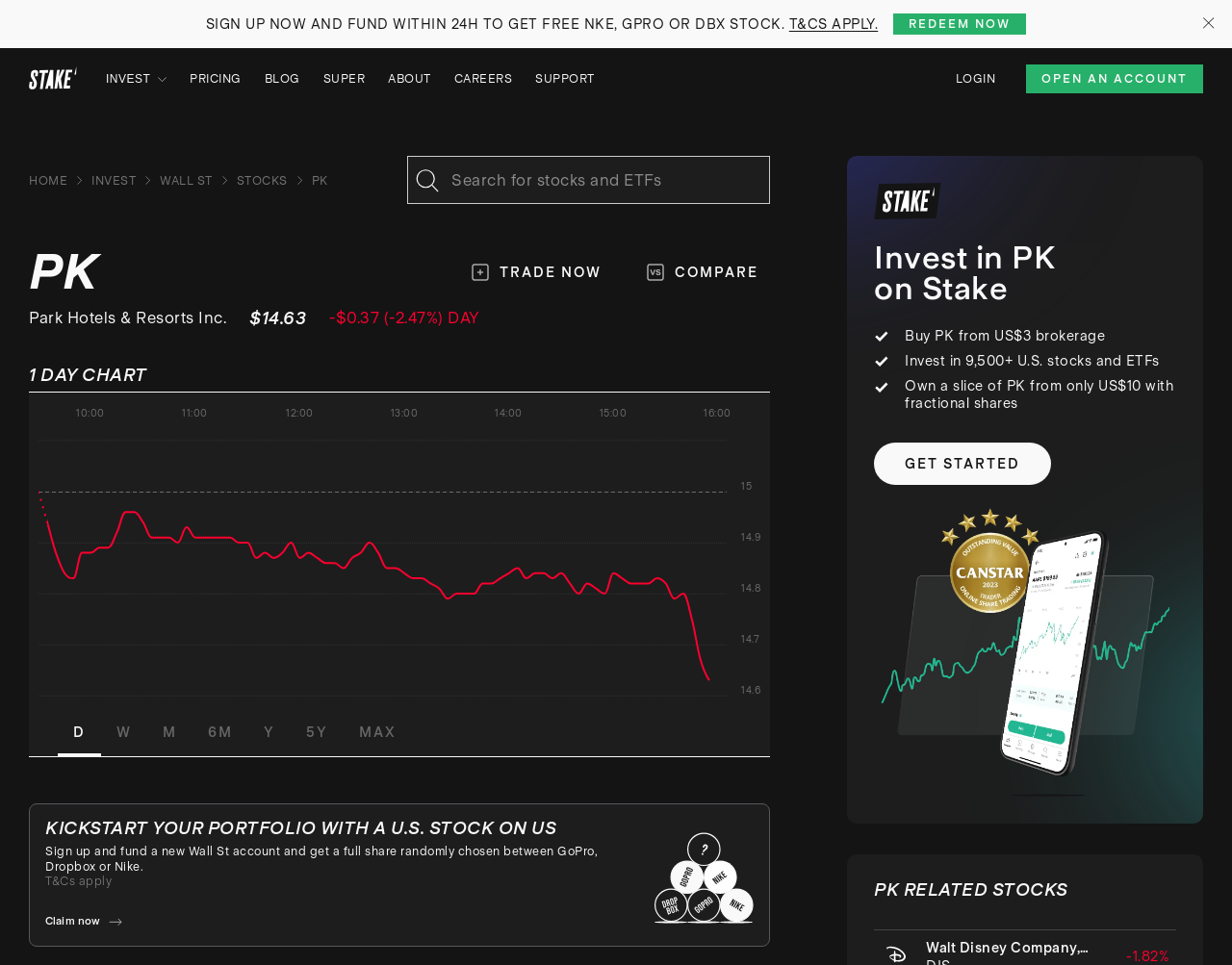Identify the bounding box coordinates of the area you need to click to perform the following instruction: "Login".

[0.775, 0.074, 0.808, 0.09]